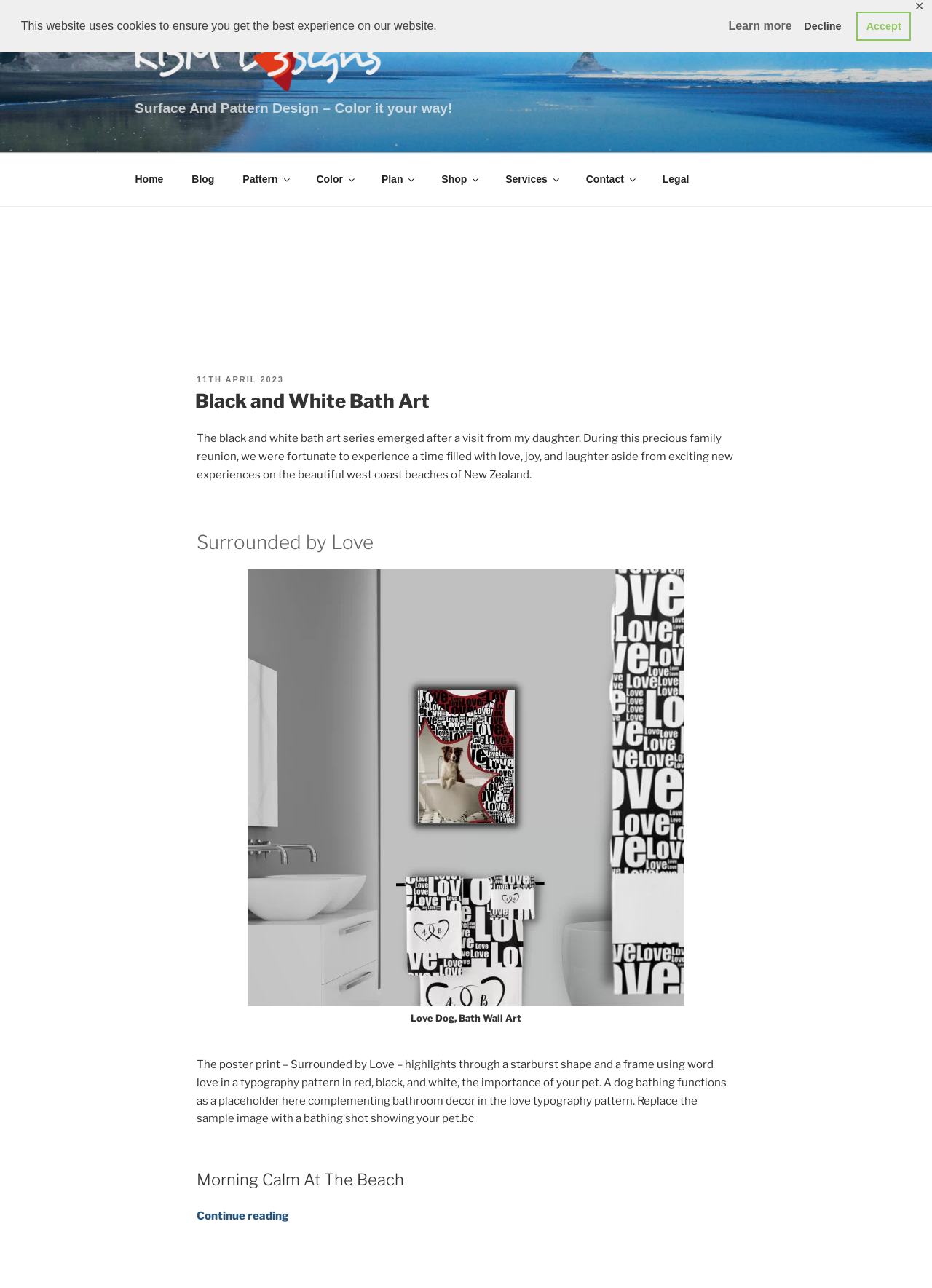Determine the bounding box coordinates of the clickable area required to perform the following instruction: "Click the 'Continue reading “Black and White Bath Art”' link". The coordinates should be represented as four float numbers between 0 and 1: [left, top, right, bottom].

[0.211, 0.939, 0.31, 0.949]